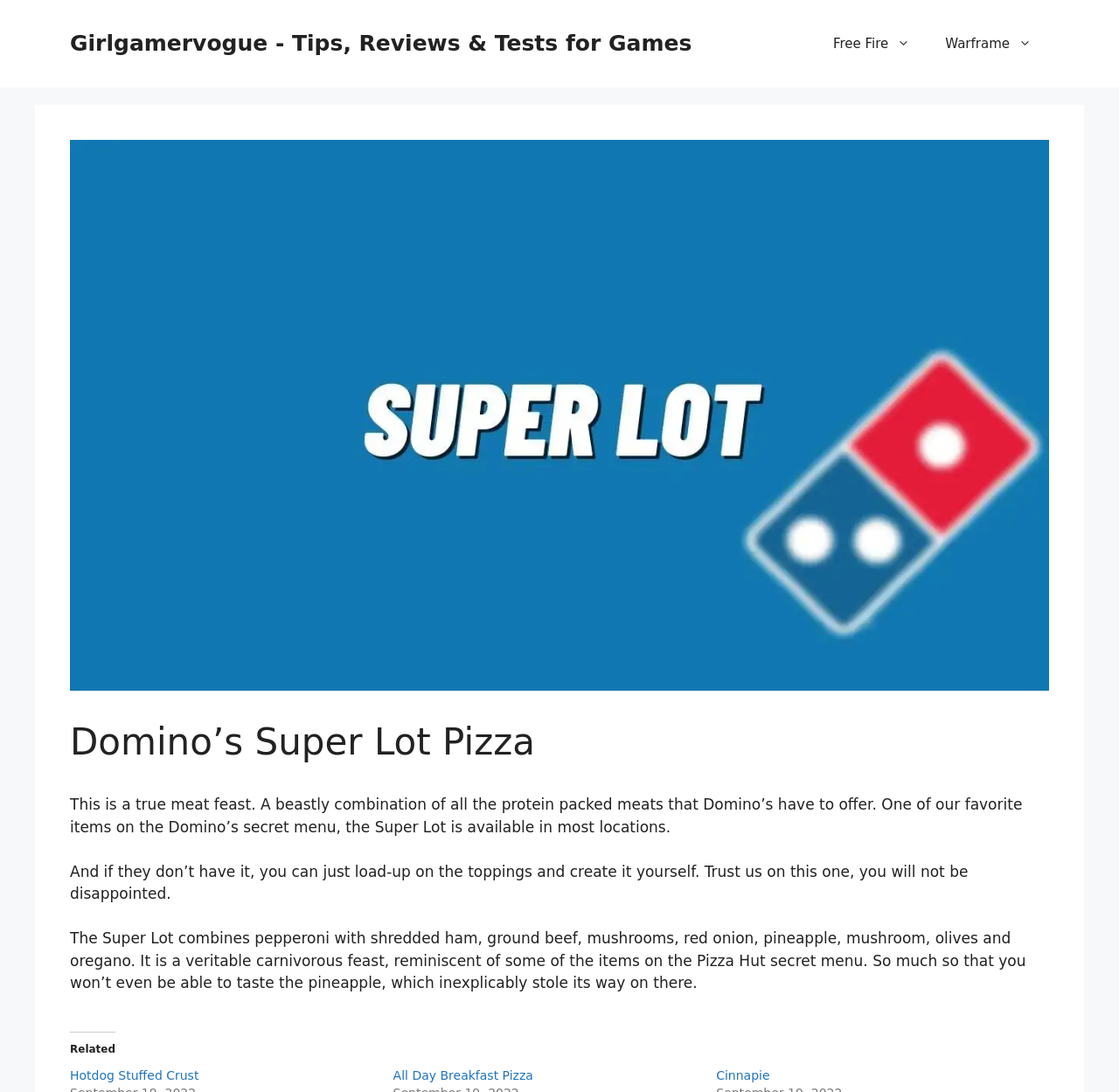What toppings are included in the Super Lot pizza?
Provide a concise answer using a single word or phrase based on the image.

Multiple meats and vegetables